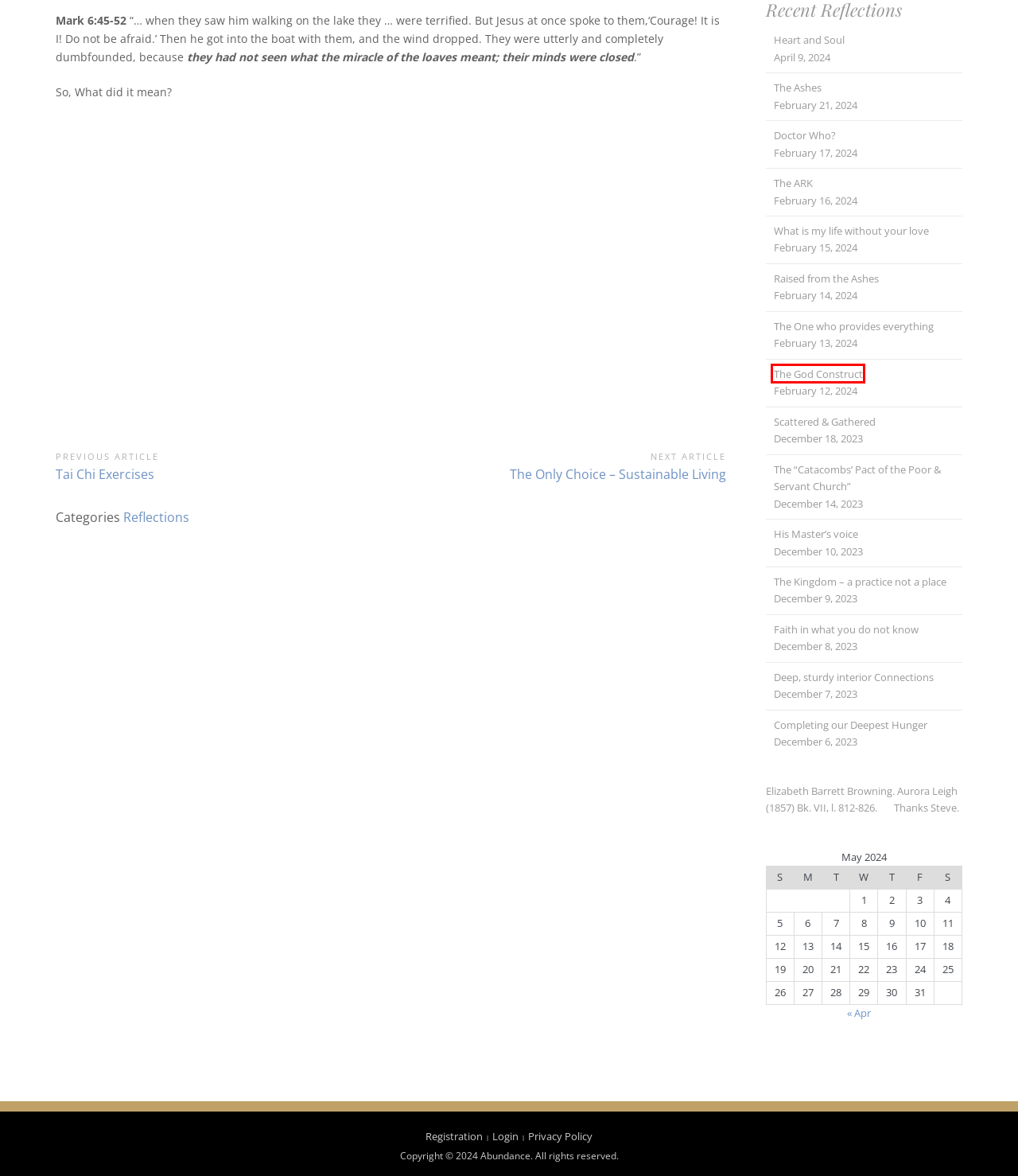Provided is a screenshot of a webpage with a red bounding box around an element. Select the most accurate webpage description for the page that appears after clicking the highlighted element. Here are the candidates:
A. Deep, sturdy interior Connections – abundance
B. The God Construct – abundance
C. The One who provides everything – abundance
D. Faith in what you do not know – abundance
E. Raised from the Ashes – abundance
F. What is my life without your love – abundance
G. Doctor Who? – abundance
H. April 2024 – abundance

B